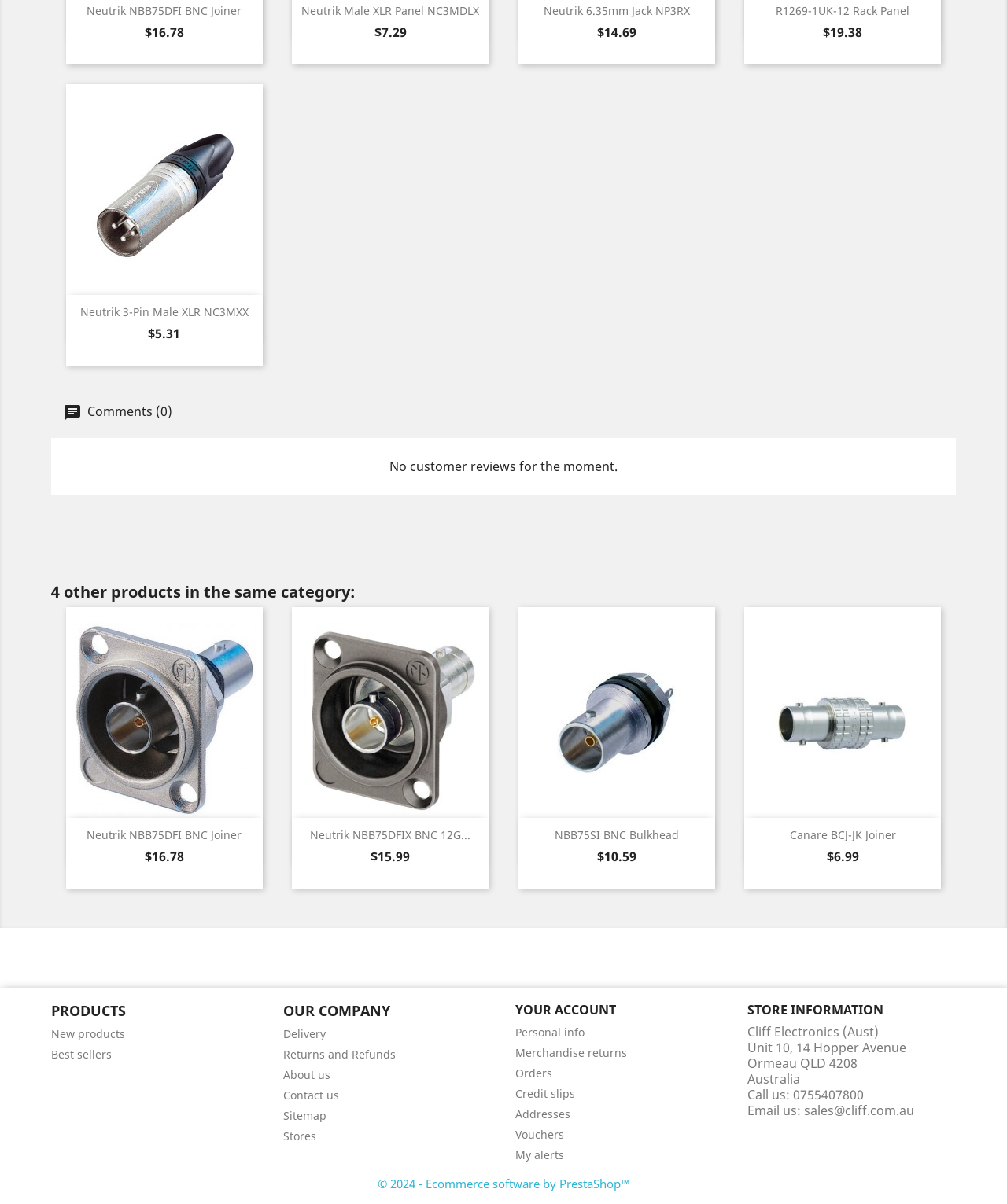Determine the bounding box of the UI component based on this description: " Quick view". The bounding box coordinates should be four float values between 0 and 1, i.e., [left, top, right, bottom].

[0.794, 0.687, 0.88, 0.701]